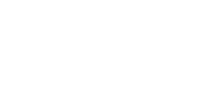What is the underlying reason for the need for adaptive strategies in construction?
From the image, provide a succinct answer in one word or a short phrase.

Climate variability